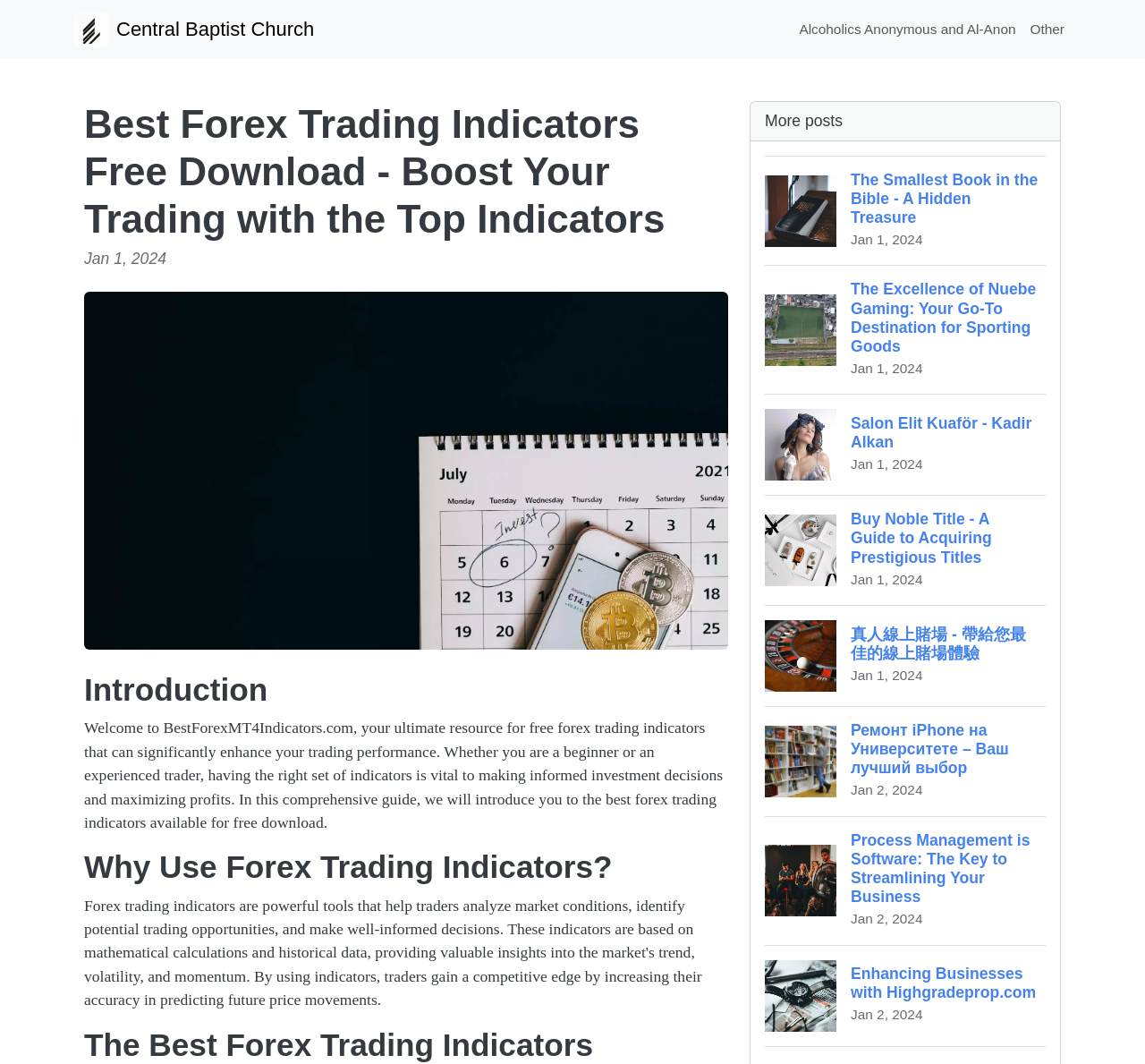Find the bounding box coordinates for the area you need to click to carry out the instruction: "Click the 'Ph: 0419 646 369' link". The coordinates should be four float numbers between 0 and 1, indicated as [left, top, right, bottom].

None